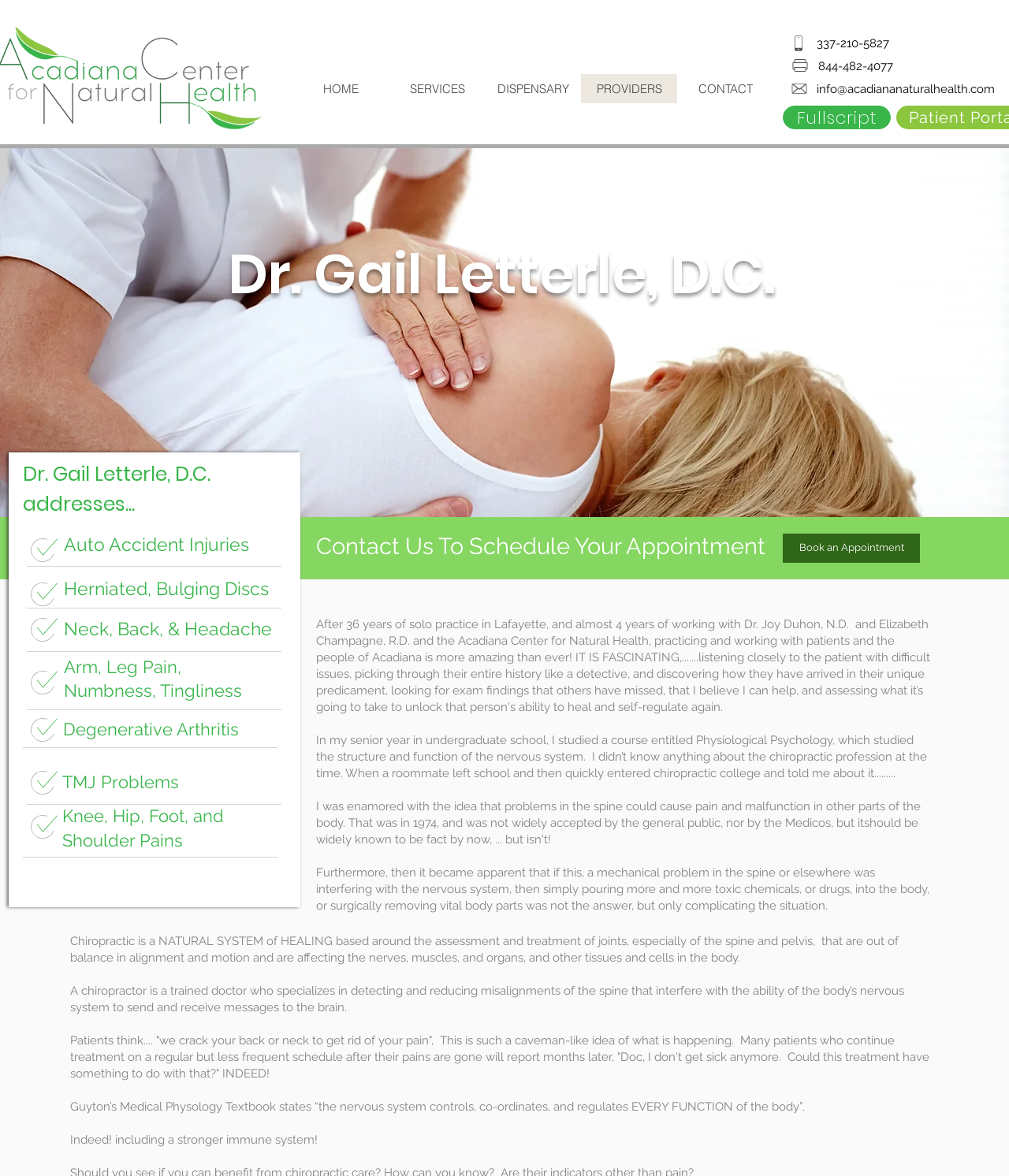Pinpoint the bounding box coordinates of the clickable area needed to execute the instruction: "Book an Appointment". The coordinates should be specified as four float numbers between 0 and 1, i.e., [left, top, right, bottom].

[0.776, 0.454, 0.912, 0.479]